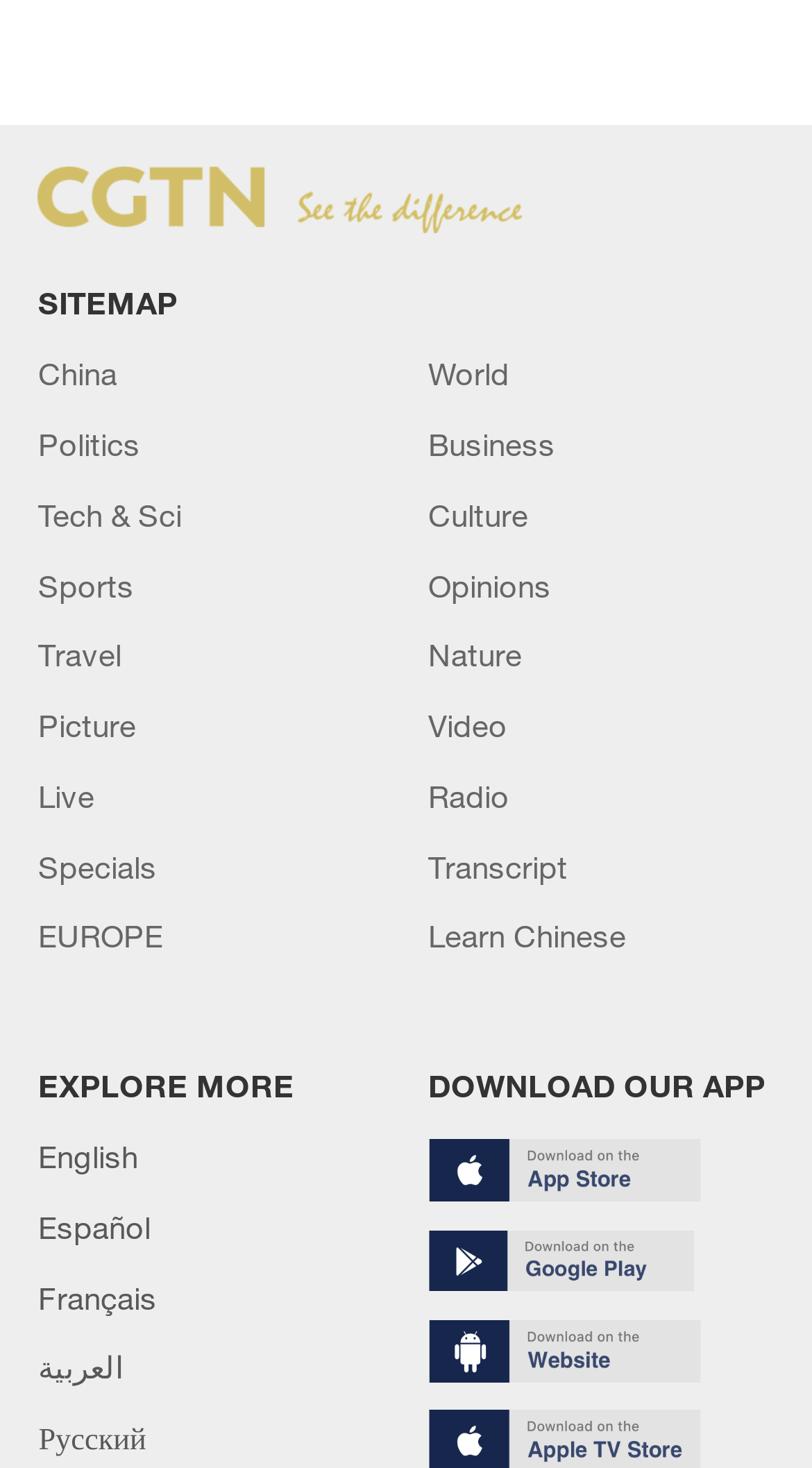Please pinpoint the bounding box coordinates for the region I should click to adhere to this instruction: "Switch to English".

[0.047, 0.775, 0.17, 0.8]